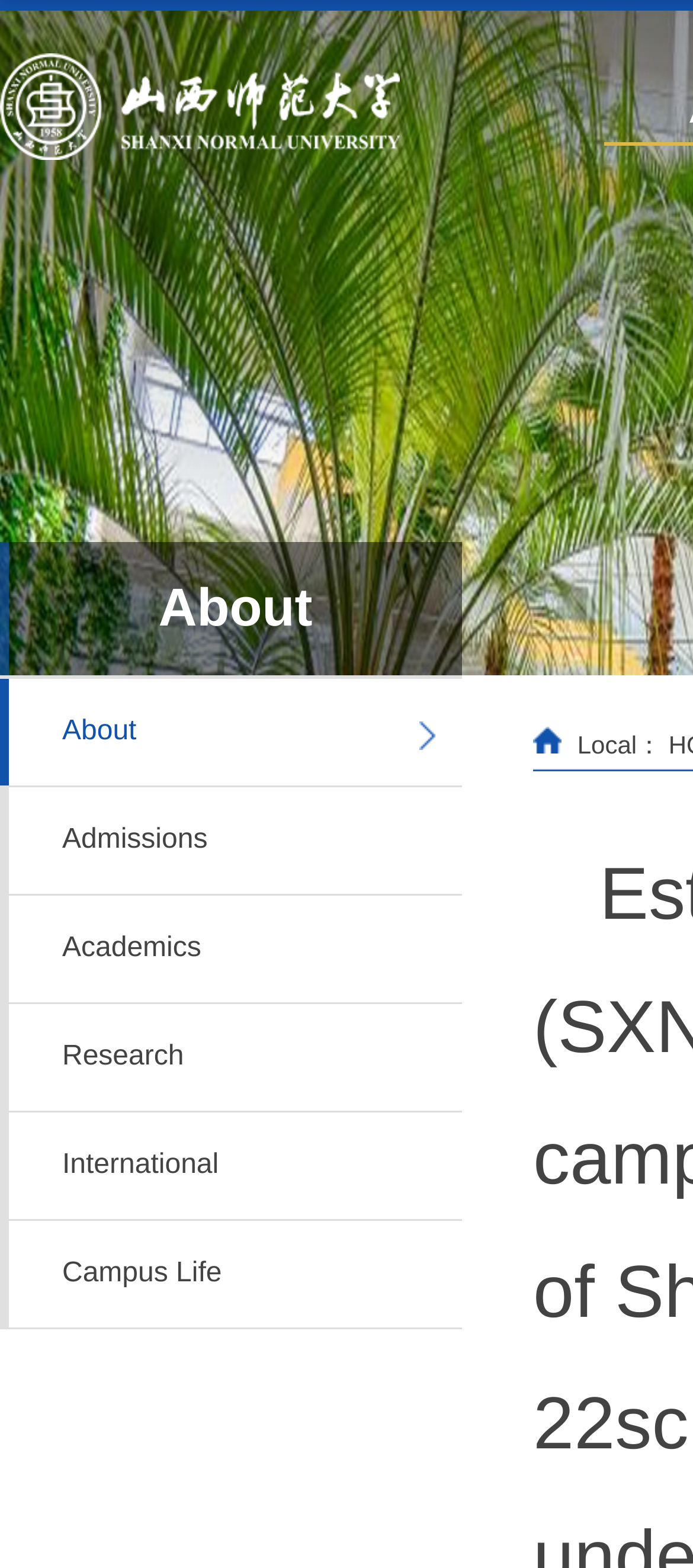Please find the bounding box for the UI element described by: "International".

[0.013, 0.709, 0.667, 0.777]